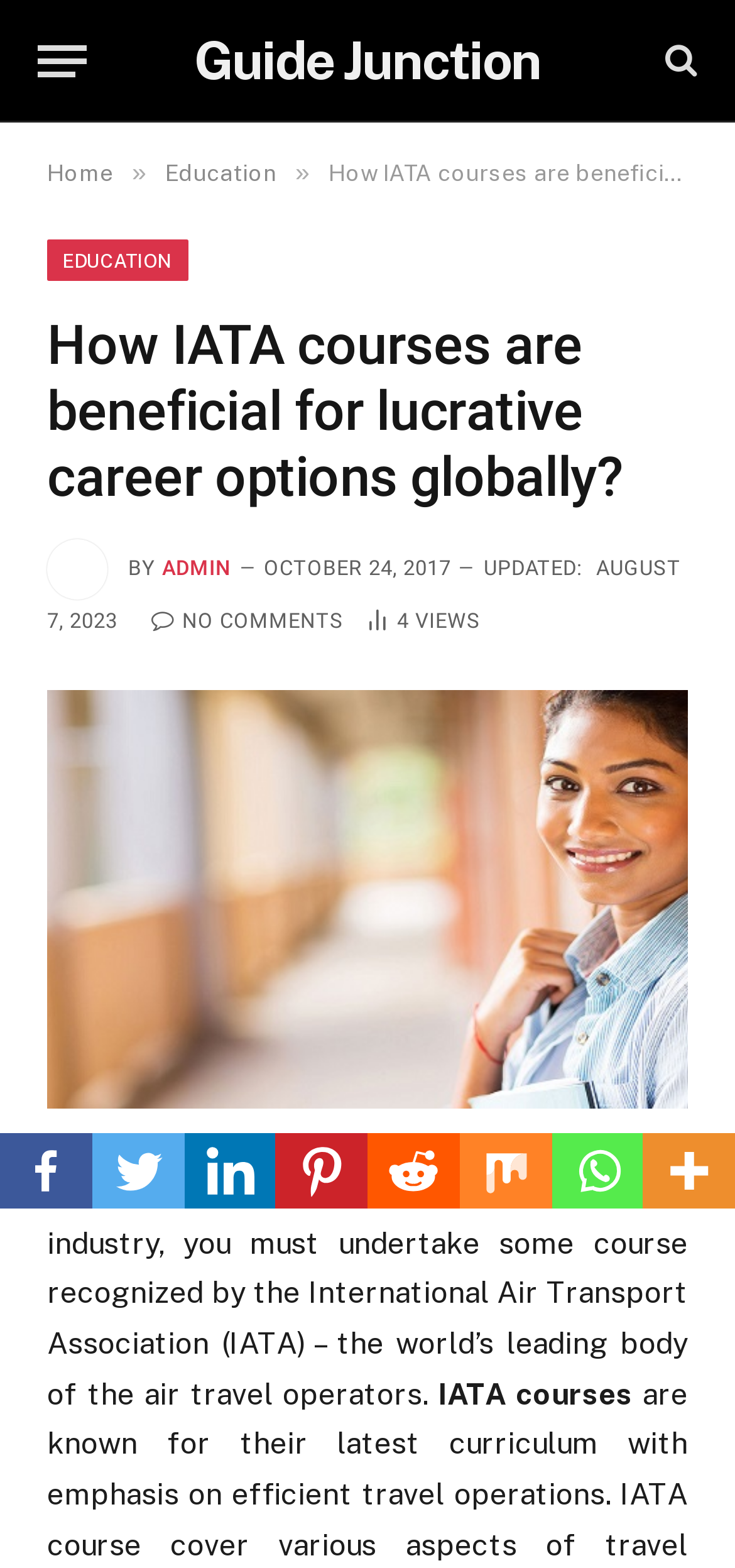Identify the bounding box coordinates for the element you need to click to achieve the following task: "Go to 'Guide Junction'". Provide the bounding box coordinates as four float numbers between 0 and 1, in the form [left, top, right, bottom].

[0.264, 0.013, 0.736, 0.064]